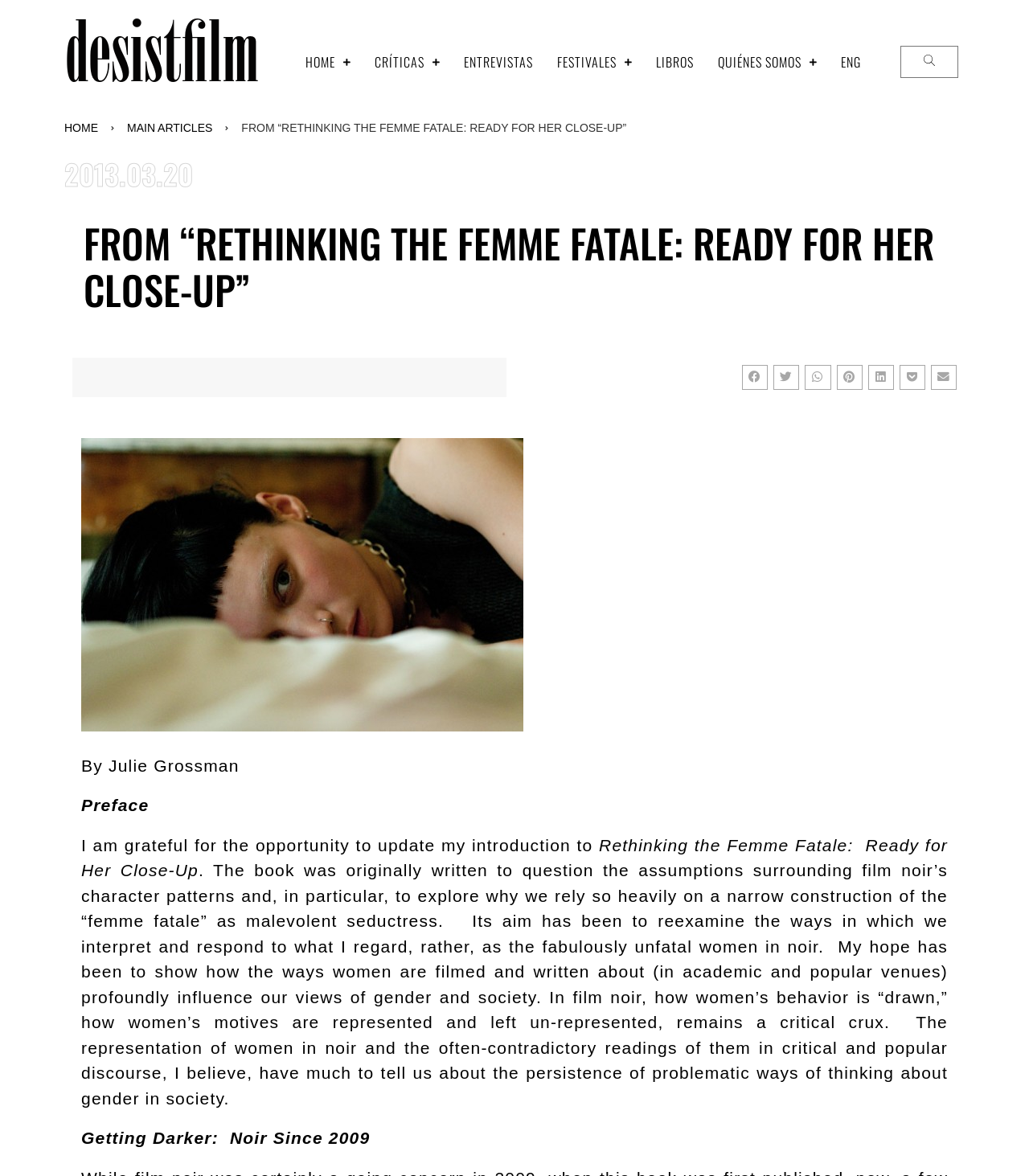Can you specify the bounding box coordinates of the area that needs to be clicked to fulfill the following instruction: "Click on the ENG link"?

[0.805, 0.039, 0.848, 0.066]